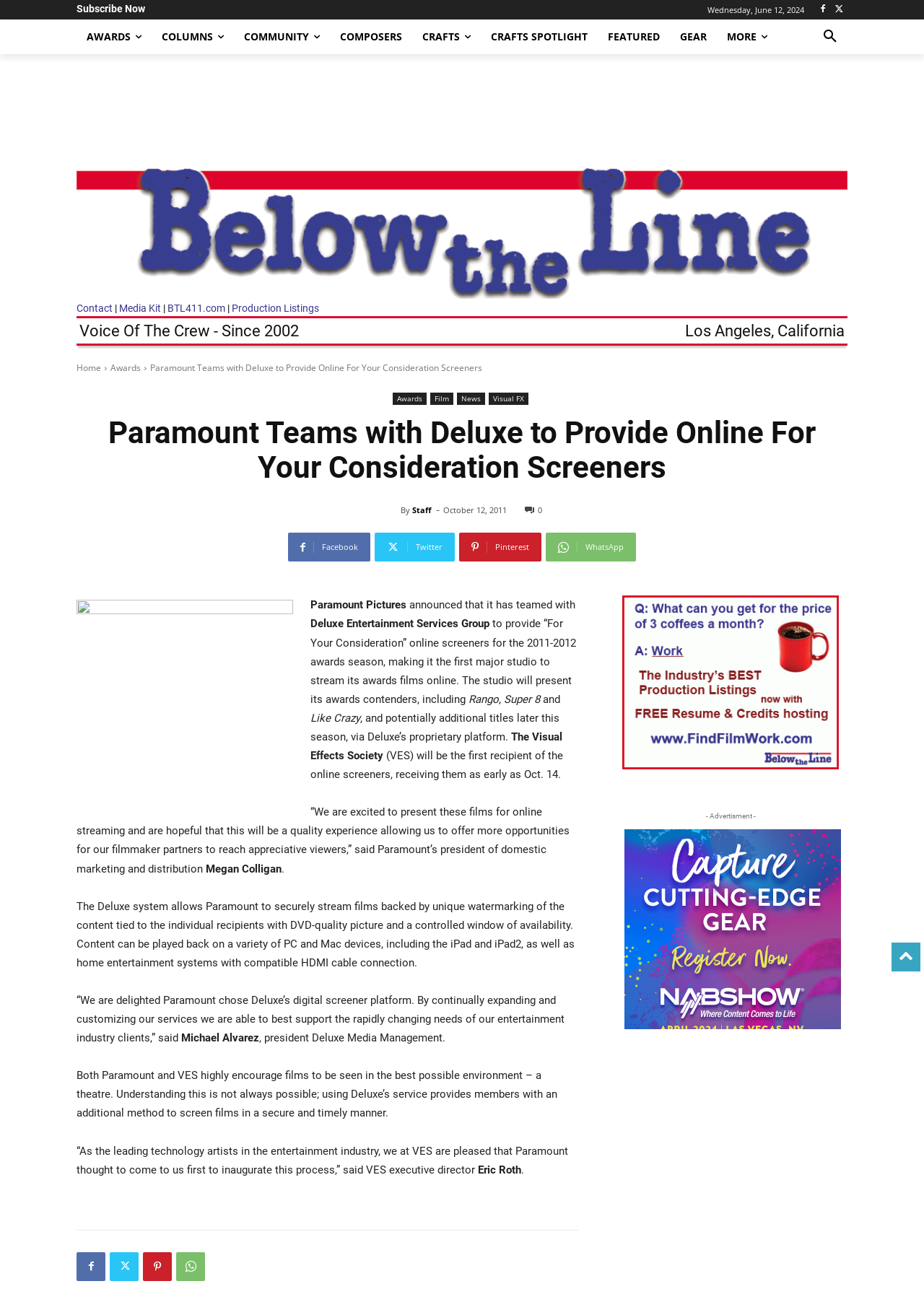What is the date mentioned in the top-right corner?
Using the details shown in the screenshot, provide a comprehensive answer to the question.

I found the date by looking at the top-right corner of the webpage, where I saw a static text element with the content 'Wednesday, June 12, 2024'.